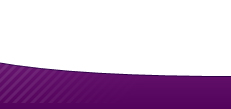Offer a detailed explanation of the image.

The image features a smooth and stylish design element characterized by a deep purple wave with subtle diagonal stripes, transitioning into a clean white background. This graphic serves as a visual separator, adding a touch of elegance and sophistication to the overall layout. It complements the surrounding text and imagery, enhancing the appeal of the content while reinforcing the theme of professionalism and quality, particularly in the context of employee recognition and awards.